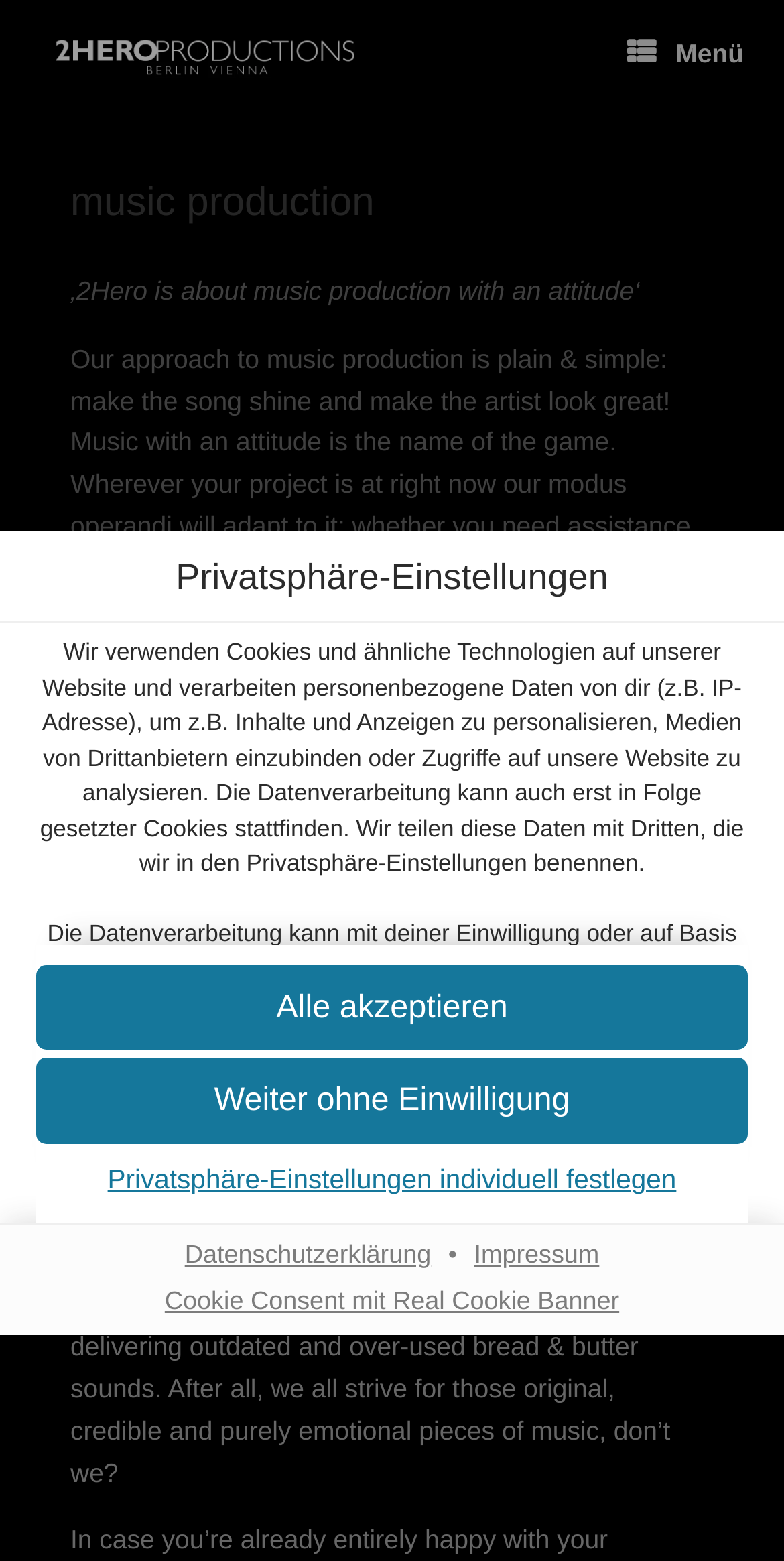Based on the image, please respond to the question with as much detail as possible:
What is the topic of the static text that mentions 'IP-Adresse'?

The static text that mentions 'IP-Adresse' is discussing data processing, as it explains how the website uses cookies and similar technologies to process personal data, including IP addresses.